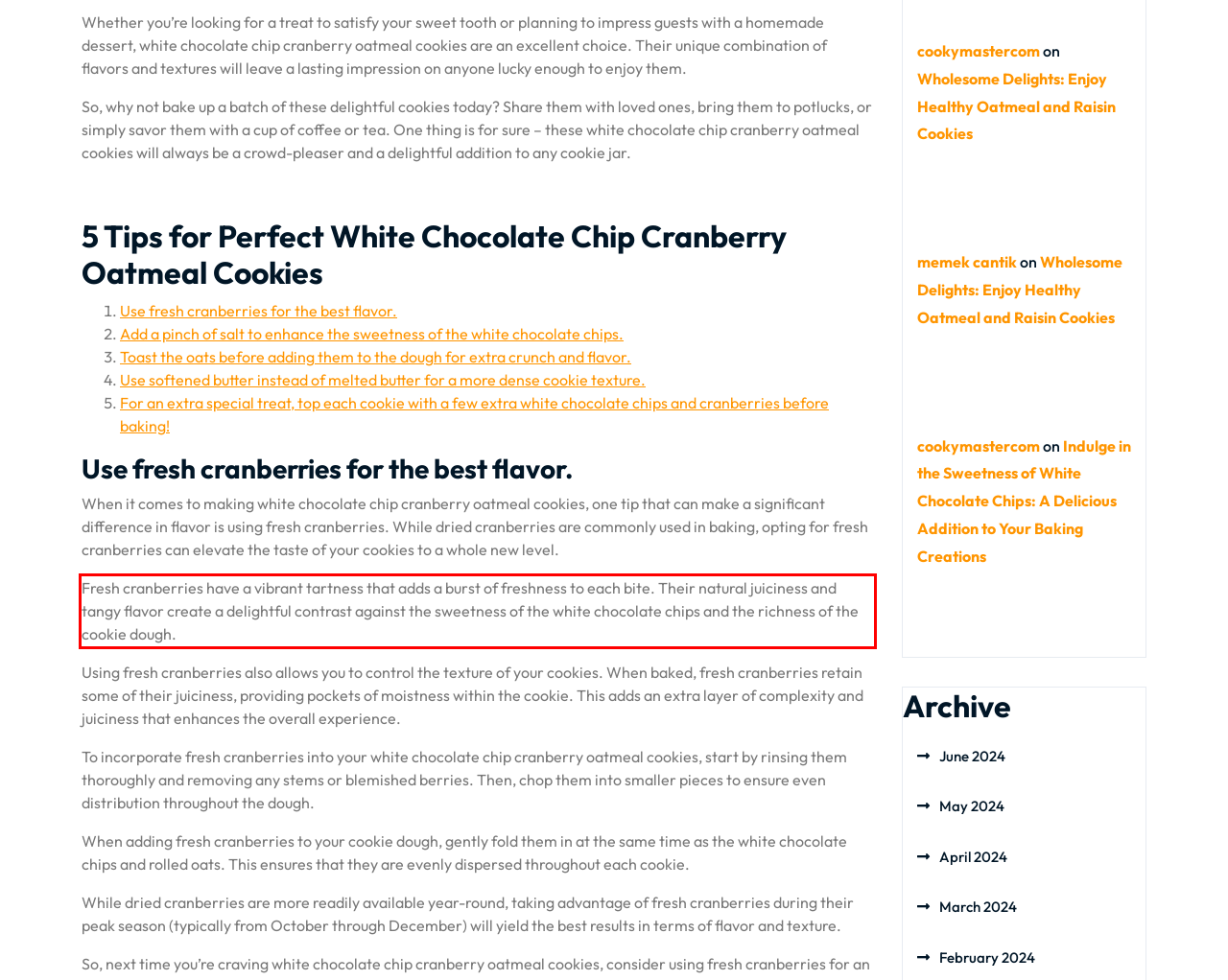Within the provided webpage screenshot, find the red rectangle bounding box and perform OCR to obtain the text content.

Fresh cranberries have a vibrant tartness that adds a burst of freshness to each bite. Their natural juiciness and tangy flavor create a delightful contrast against the sweetness of the white chocolate chips and the richness of the cookie dough.